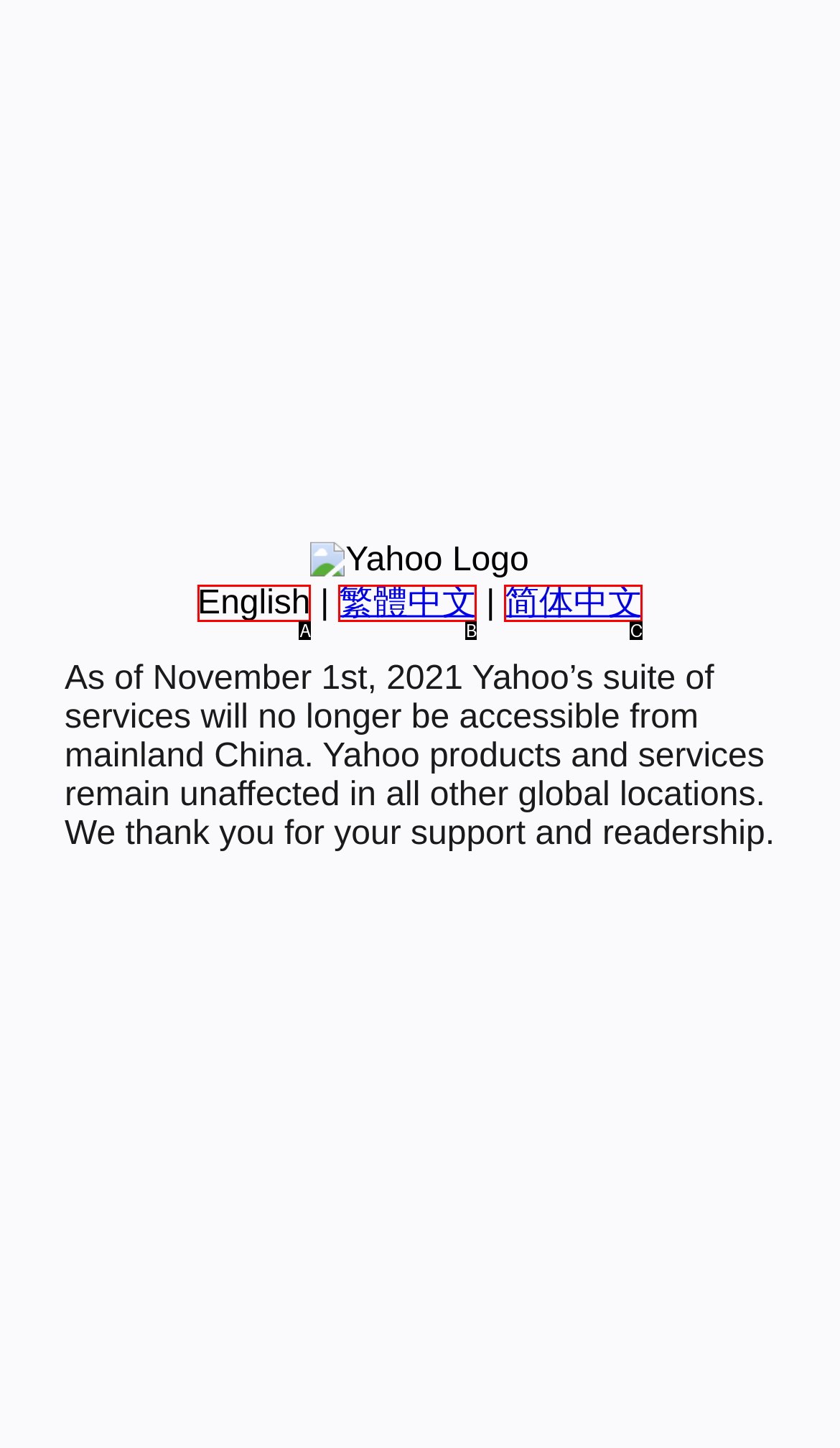Using the element description: 简体中文, select the HTML element that matches best. Answer with the letter of your choice.

C